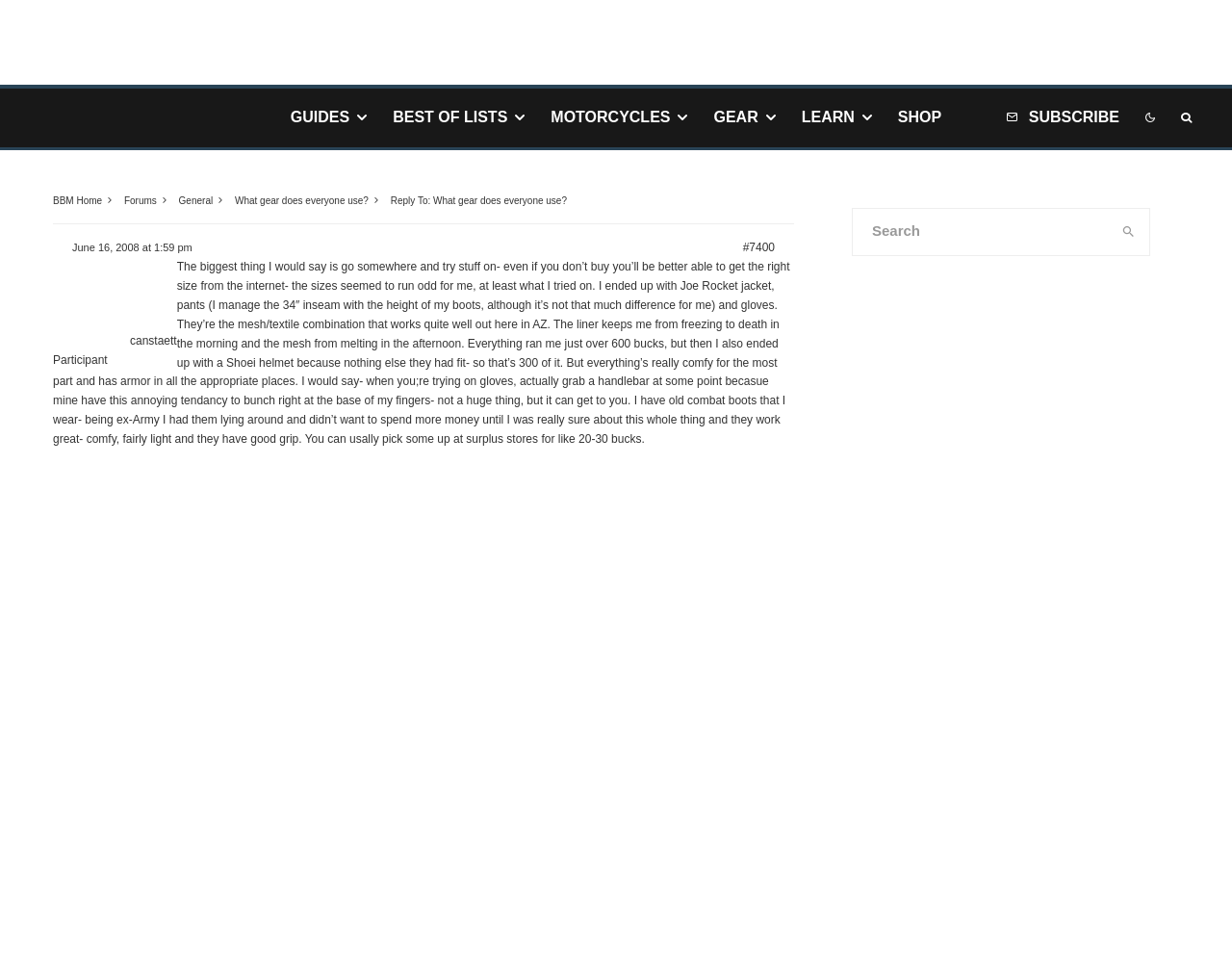Identify the bounding box coordinates for the UI element mentioned here: "December 7, 2020June 8, 2022". Provide the coordinates as four float values between 0 and 1, i.e., [left, top, right, bottom].

None